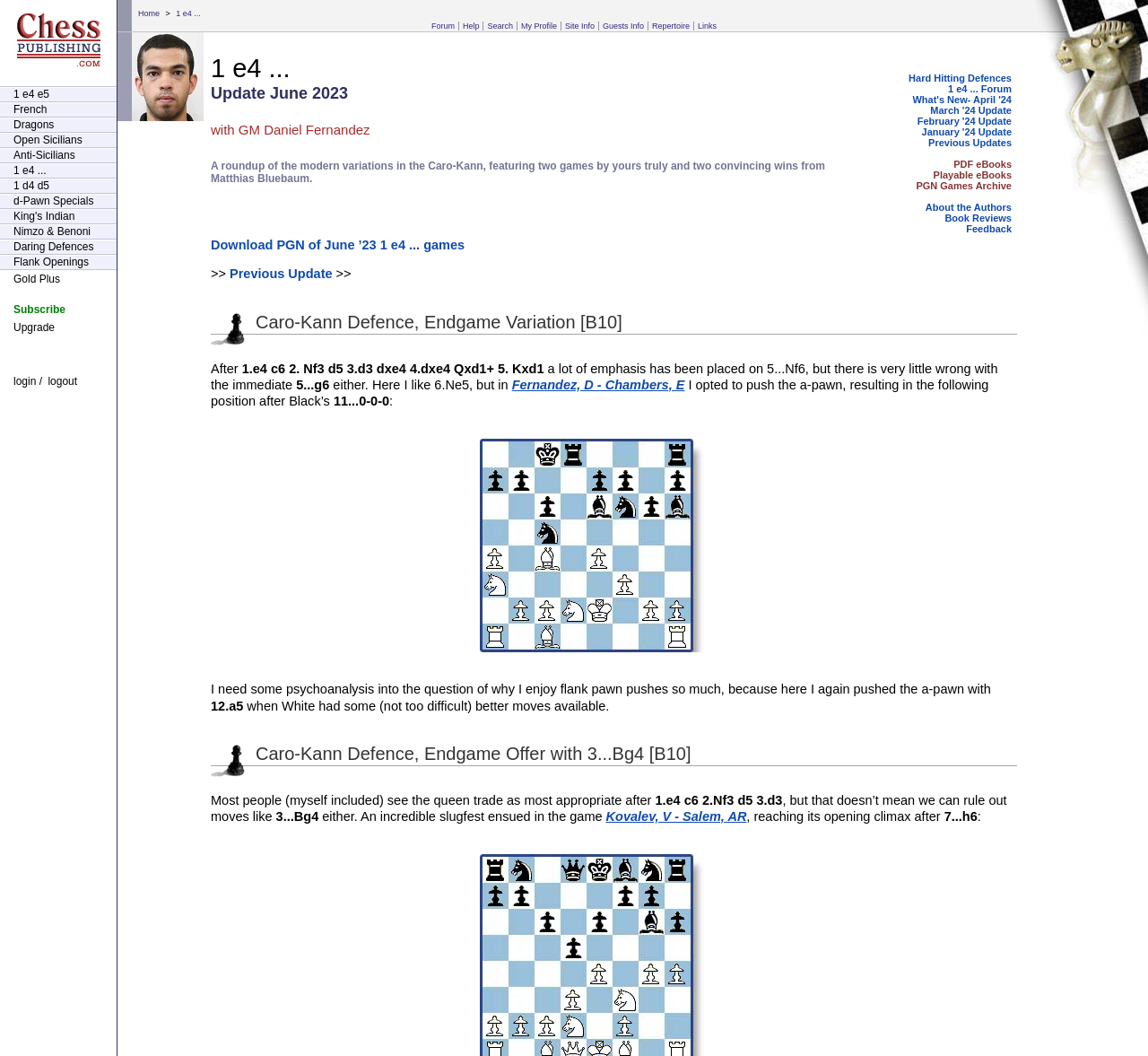Provide an in-depth caption for the elements present on the webpage.

This webpage is about chess, specifically the Caro-Kann Defence, Two Knights Variation. At the top, there is a checkbox and a link to "Home" followed by a ">" symbol. Below this, there are several links to different sections of the website, including "Forum", "Help", "Search", and others.

On the left side of the page, there is a vertical menu with links to various chess-related topics, such as "1 e4 e5", "French", "Dragons", and others. Below this menu, there are links to "Gold Plus", "Subscribe", "Upgrade", and "login" or "logout" depending on the user's status.

In the main content area, there is a heading "Caro-Kann Defence, Endgame Variation [B10]" followed by a description of the chess opening. The text explains that after a certain sequence of moves, there is a focus on 5...Nf6, but the immediate 5...g6 is also a viable option. The text then analyzes a specific game, including a link to the game "Fernandez, D - Chambers, E".

Below this, there is a table with several images, likely representing chess pieces or boards. The table appears to be a layout for displaying chess games or analysis.

On the right side of the page, there are several links to updates, including "What's New - April '24", "March '24 Update", and others. There are also links to "PDF eBooks", "Playable eBooks", "PGN Games Archive", and other resources.

At the top right, there is an image of Daniel Fernandez, the author of the content.